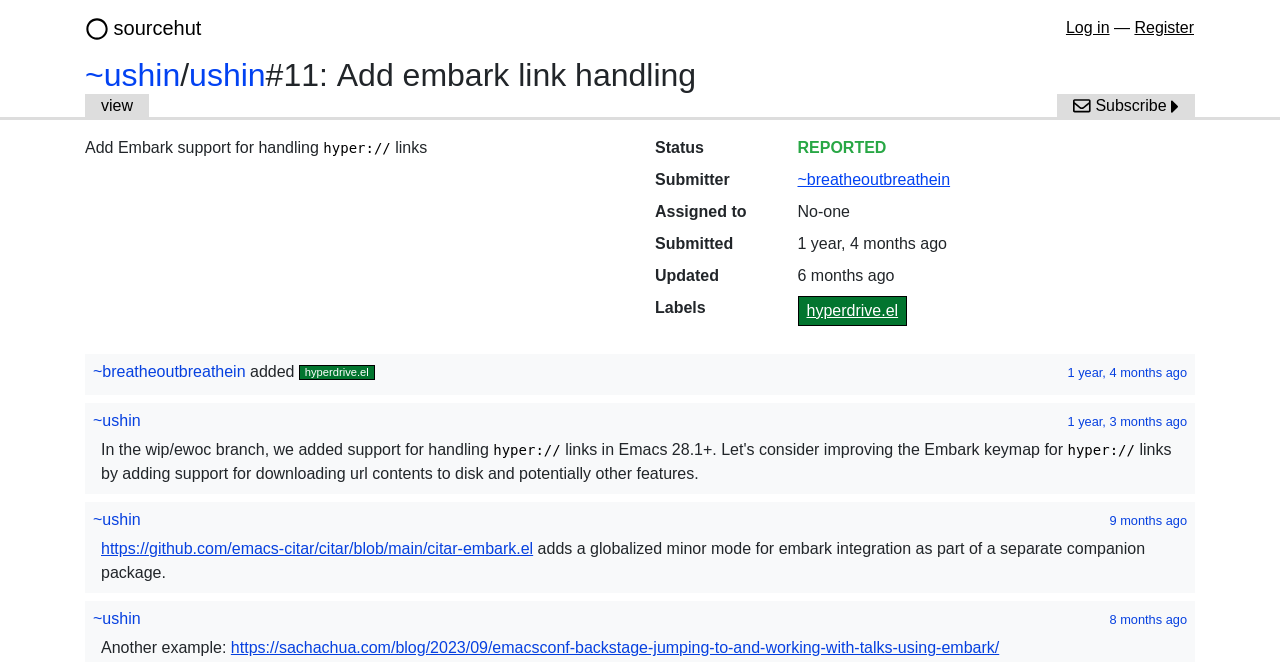Determine the bounding box coordinates for the UI element matching this description: "Log in".

[0.833, 0.029, 0.867, 0.054]